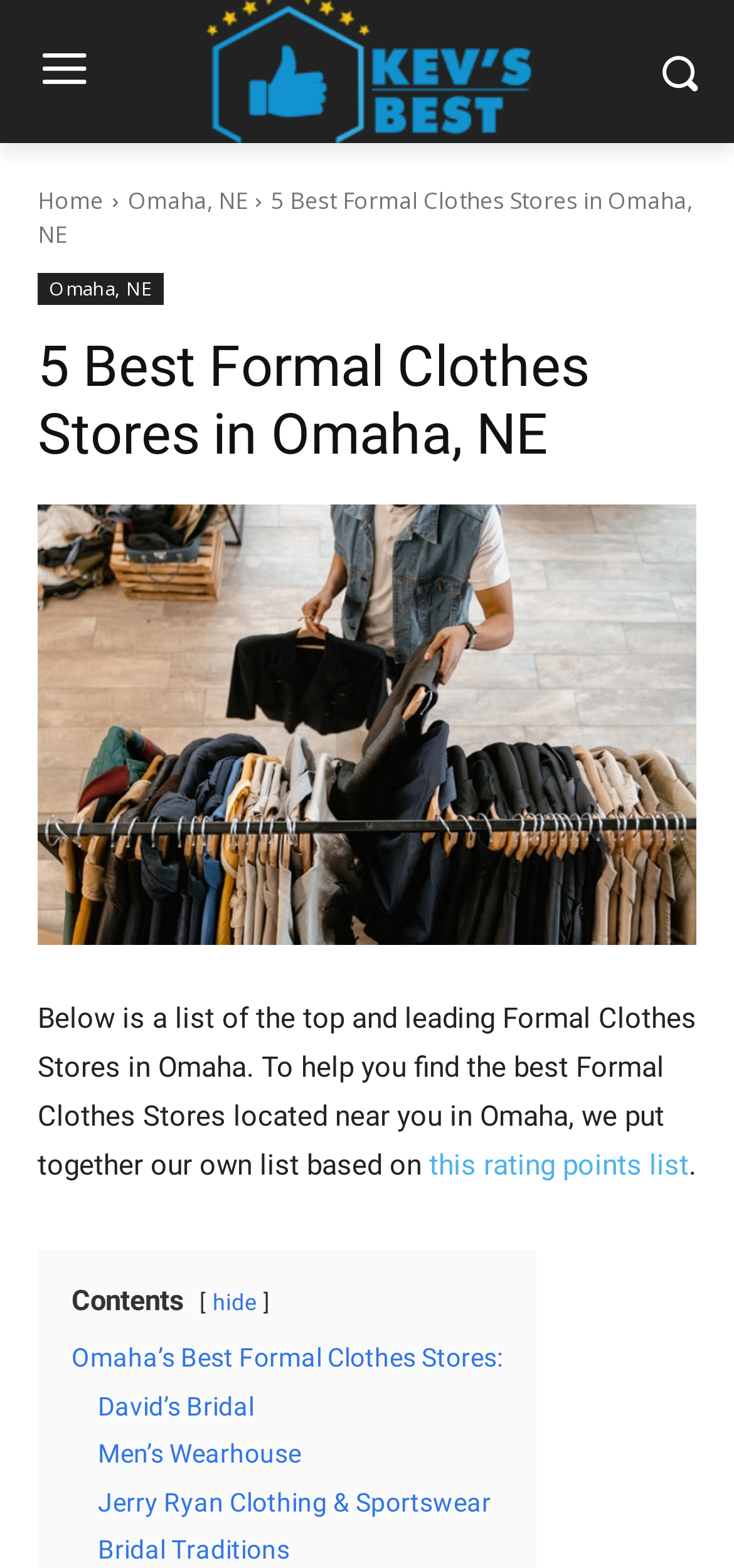Please specify the bounding box coordinates of the clickable section necessary to execute the following command: "read more about rating points".

[0.585, 0.732, 0.938, 0.754]